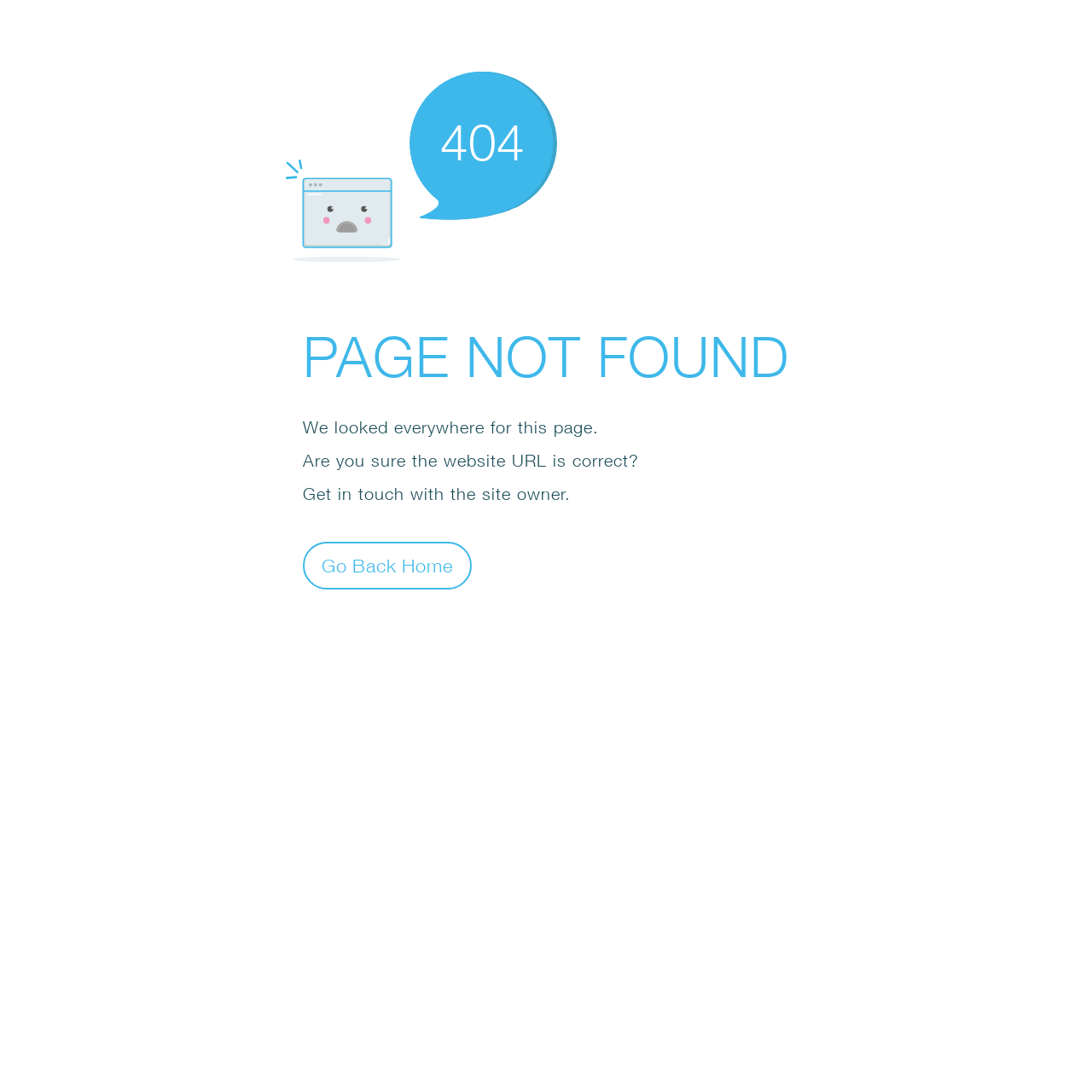What is the main message displayed on the page?
Using the information from the image, answer the question thoroughly.

I determined the answer by looking at the StaticText element with the content 'PAGE NOT FOUND' which is the main message displayed on the page.